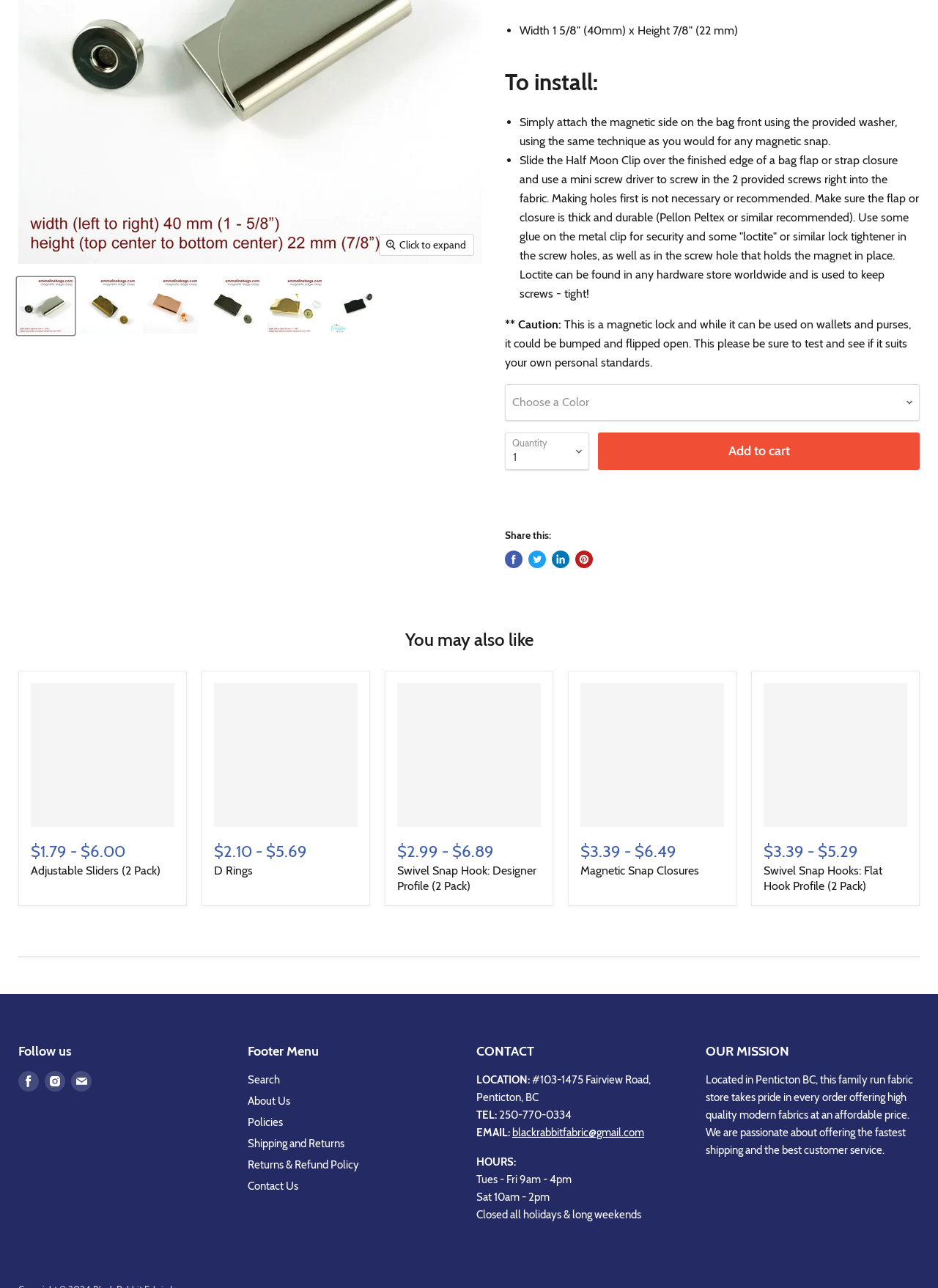Given the webpage screenshot, identify the bounding box of the UI element that matches this description: "Tweet on Twitter".

[0.563, 0.428, 0.582, 0.441]